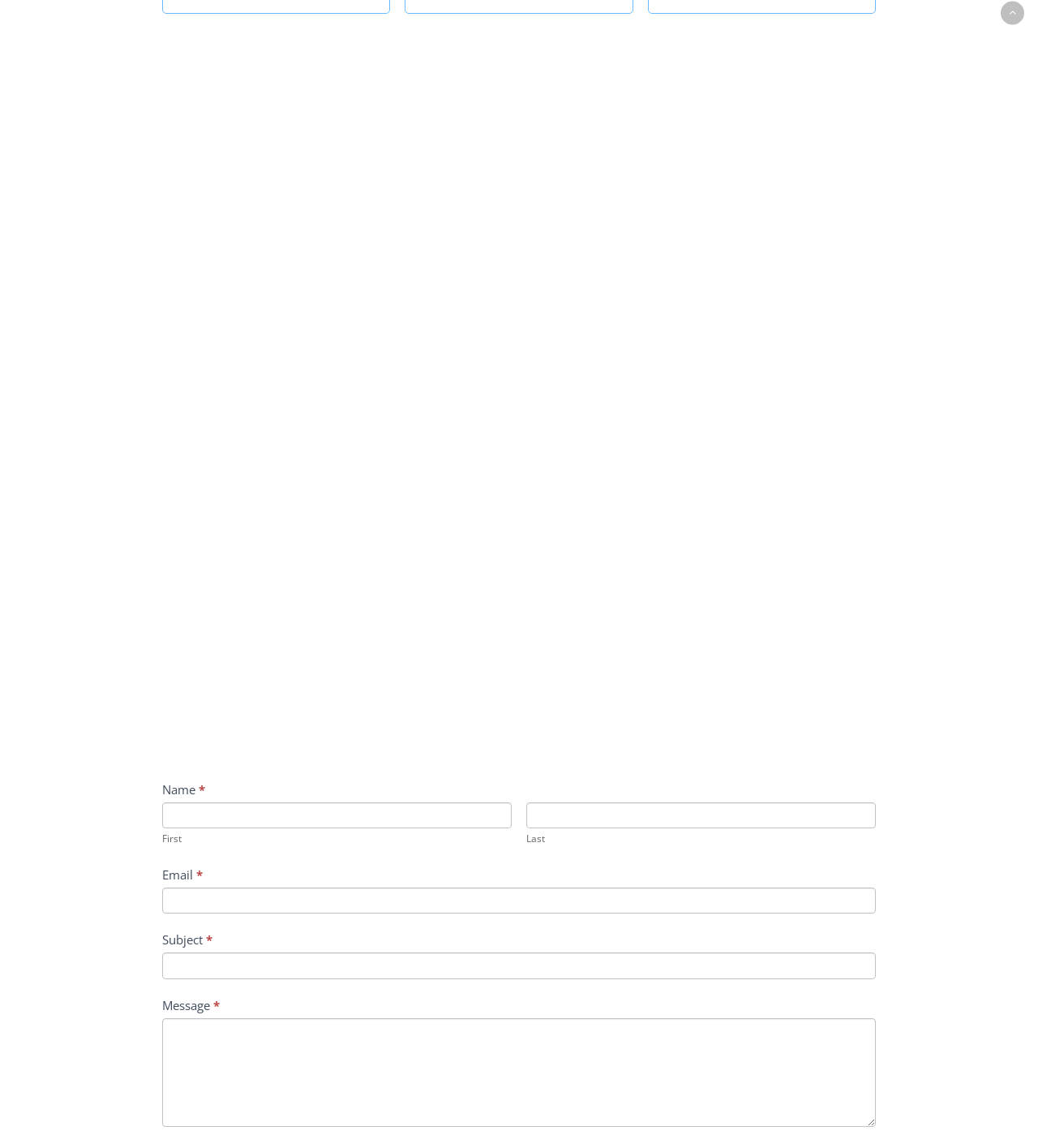Specify the bounding box coordinates for the region that must be clicked to perform the given instruction: "Click to contact us".

[0.199, 0.639, 0.801, 0.664]